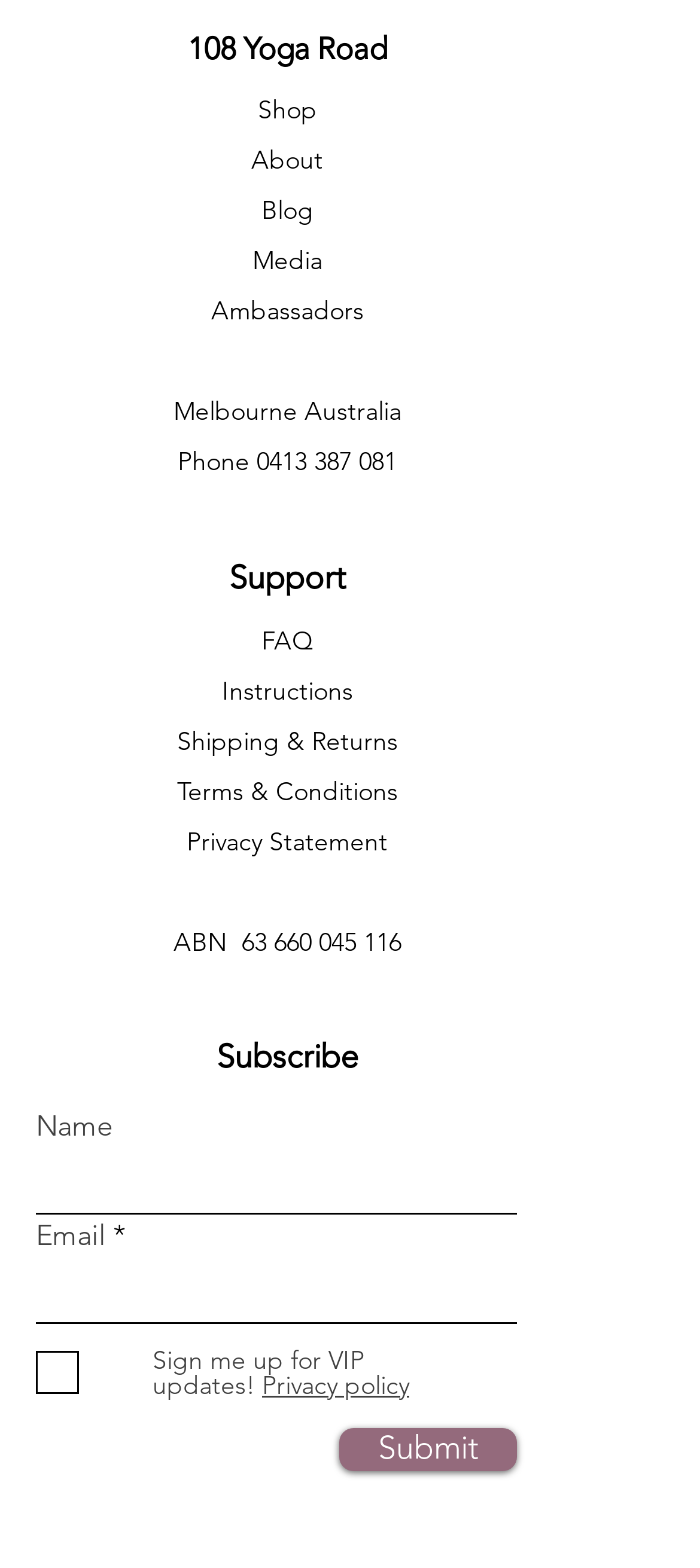What is the button at the bottom of the webpage for?
Using the details from the image, give an elaborate explanation to answer the question.

I inferred the purpose of the button by looking at its label 'Submit' and its location at the bottom of the webpage, indicating that it is used to submit the form above it.